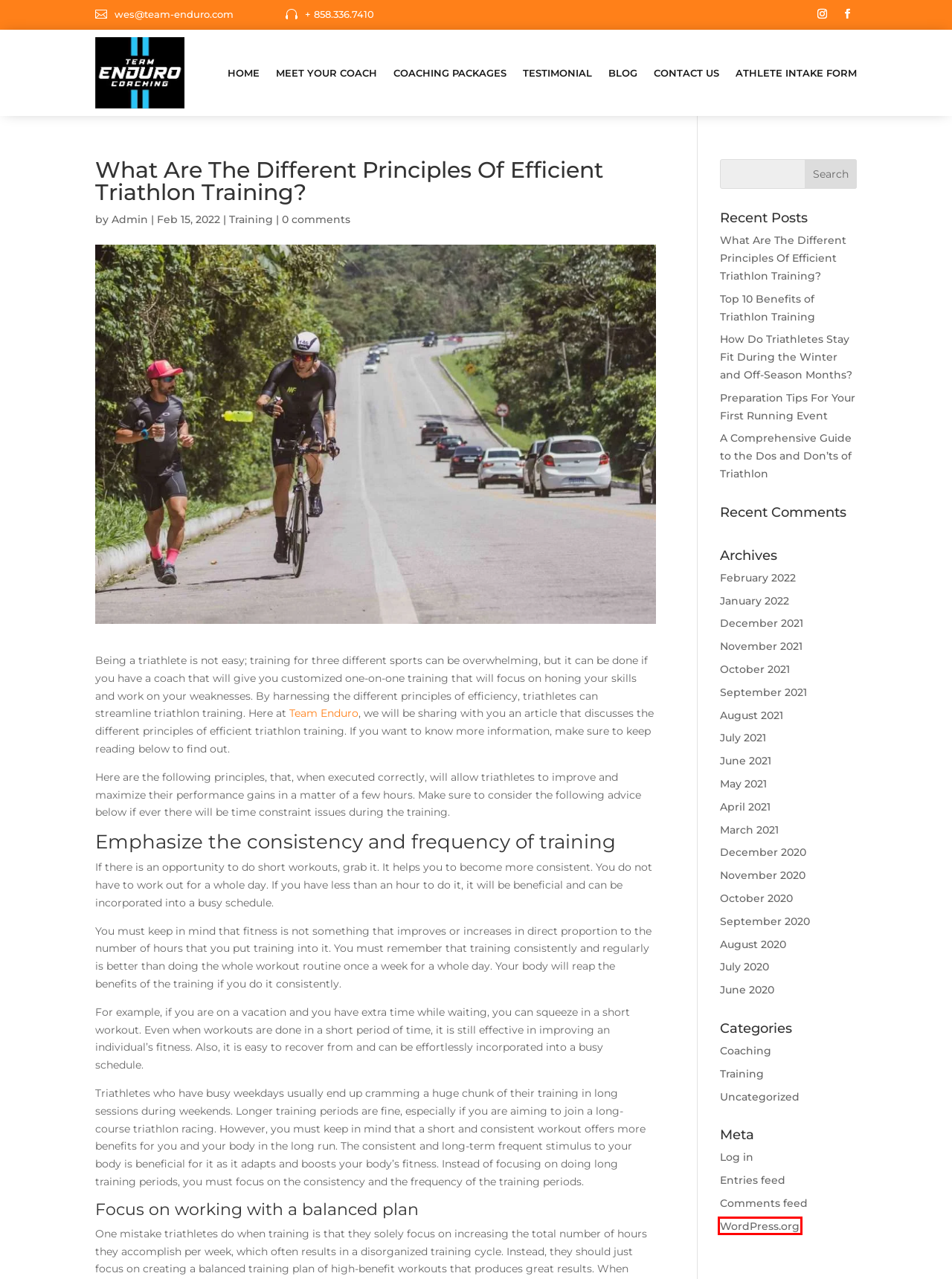Inspect the provided webpage screenshot, concentrating on the element within the red bounding box. Select the description that best represents the new webpage after you click the highlighted element. Here are the candidates:
A. January 2022 - Team Enduro
B. Blog Tool, Publishing Platform, and CMS – WordPress.org
C. Comments for Team Enduro
D. April 2021 - Team Enduro
E. Top 10 Benefits of Triathlon Training - Team Enduro
F. August 2020 - Team Enduro
G. December 2020 - Team Enduro
H. Contact Us - Team Enduro

B